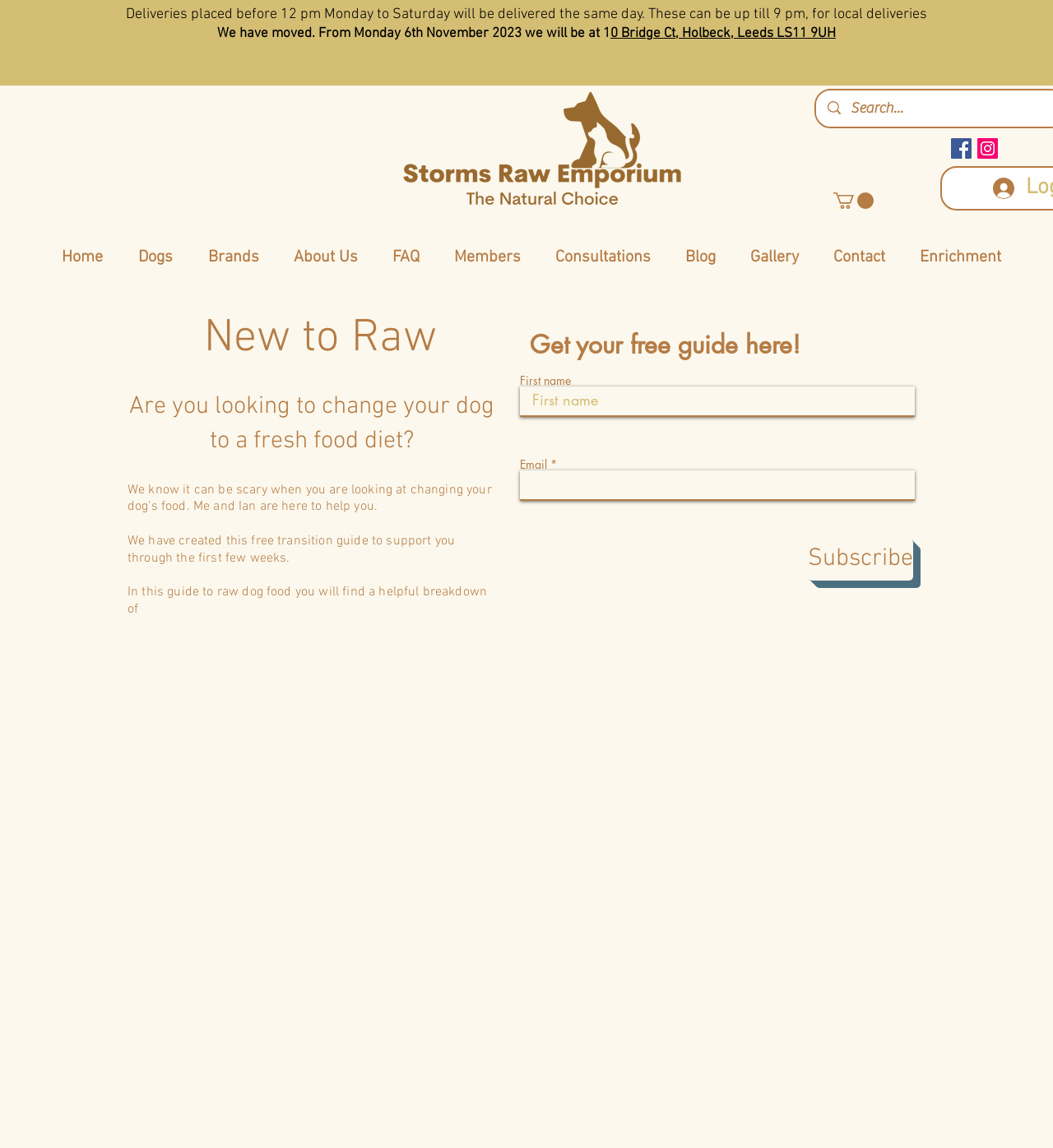Reply to the question with a single word or phrase:
What is the topic of the guide?

raw dog food